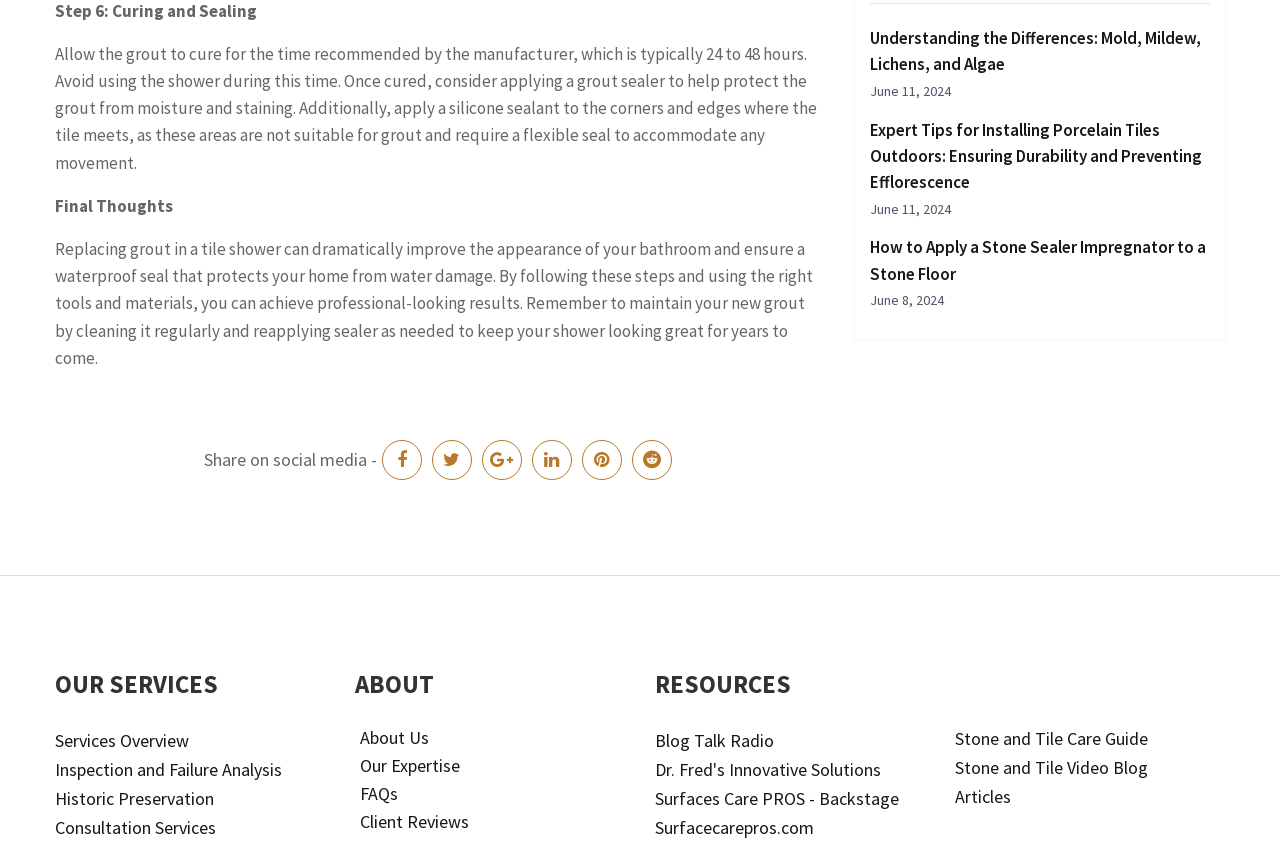What is the date of the article about installing porcelain tiles outdoors?
Provide a thorough and detailed answer to the question.

The text 'June 11, 2024' is the date of the article 'Expert Tips for Installing Porcelain Tiles Outdoors: Ensuring Durability and Preventing Efflorescence'.